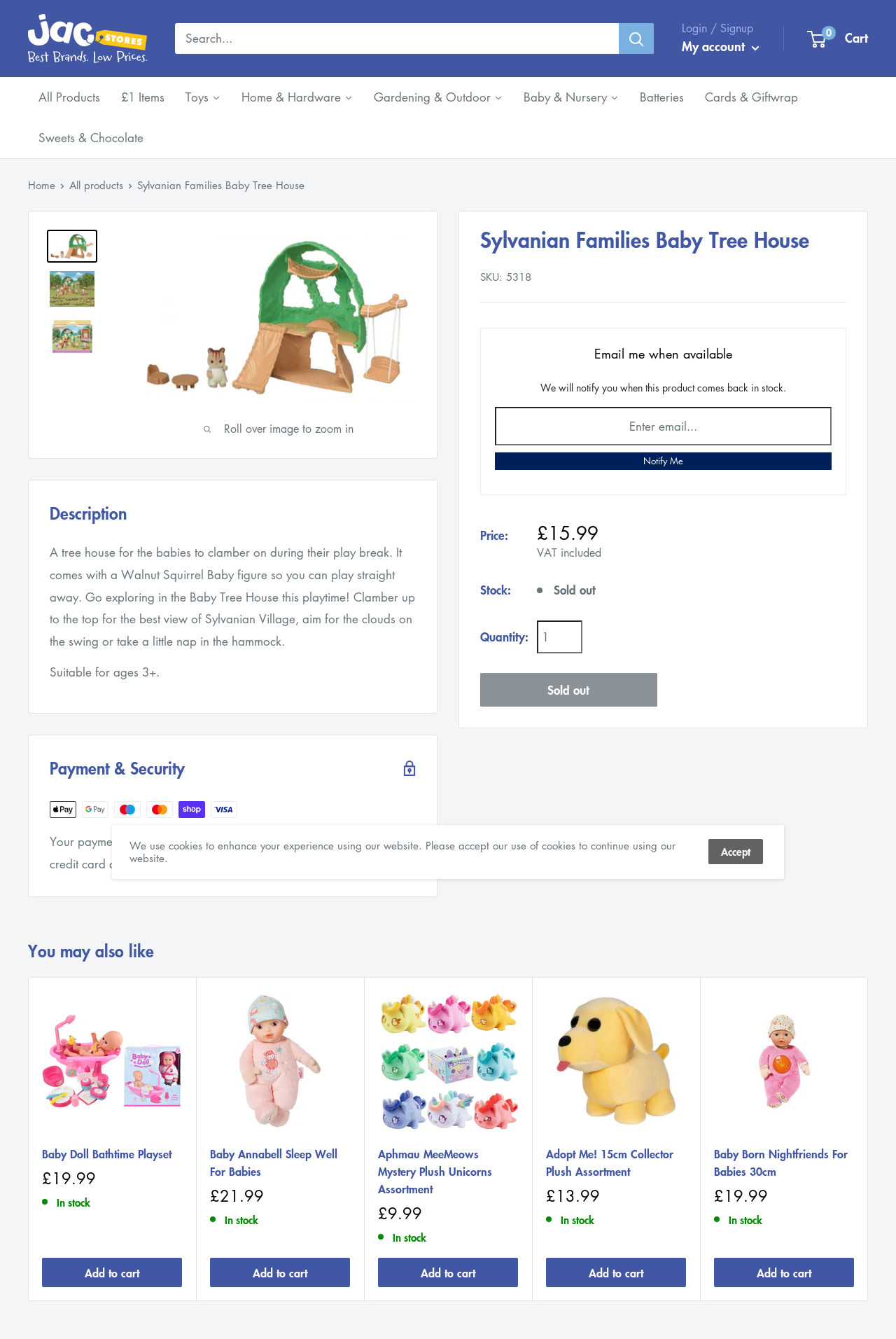Please determine the bounding box coordinates of the element's region to click in order to carry out the following instruction: "Explore all products". The coordinates should be four float numbers between 0 and 1, i.e., [left, top, right, bottom].

[0.031, 0.058, 0.123, 0.088]